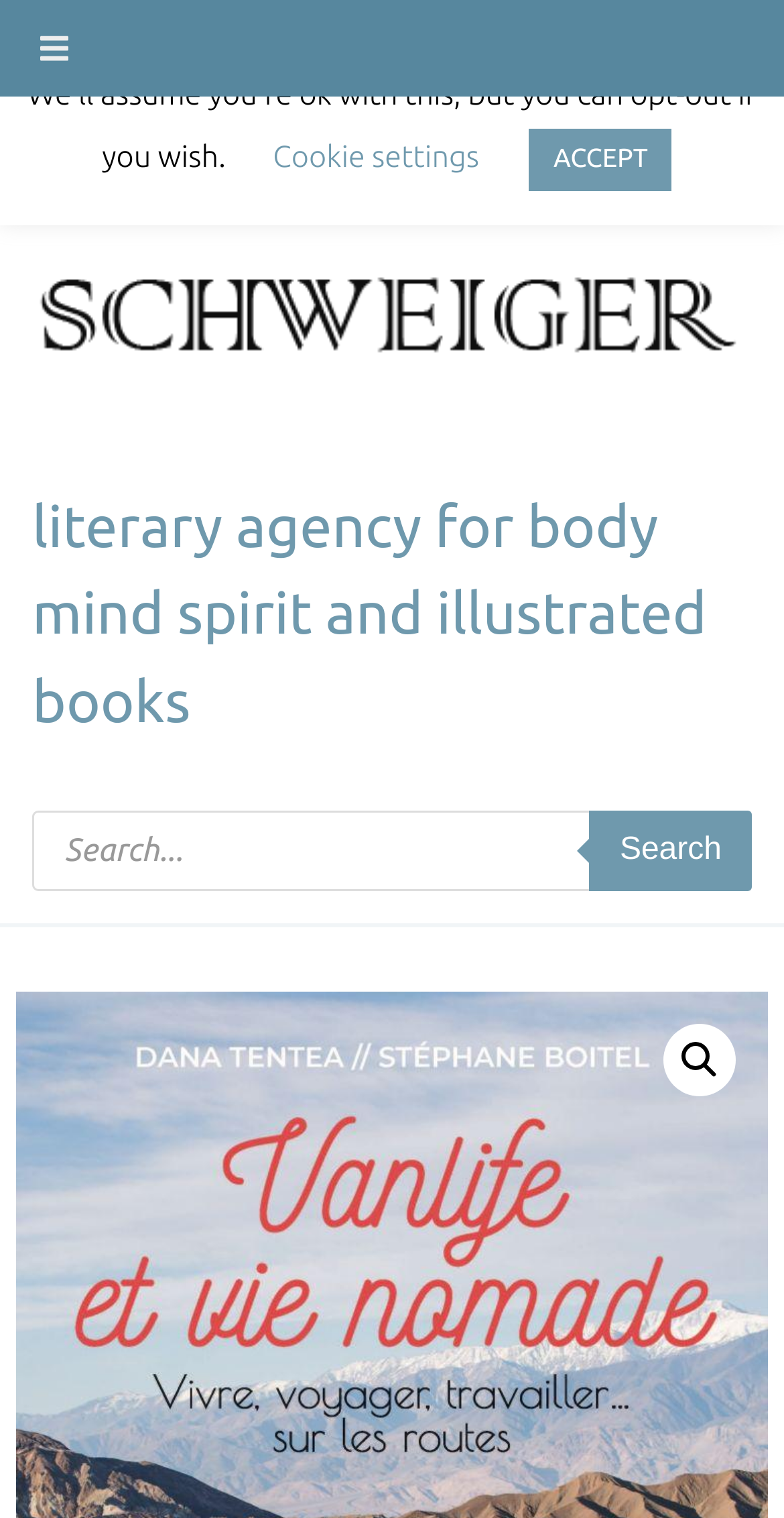How many buttons are there in the top section of the webpage?
From the image, provide a succinct answer in one word or a short phrase.

3